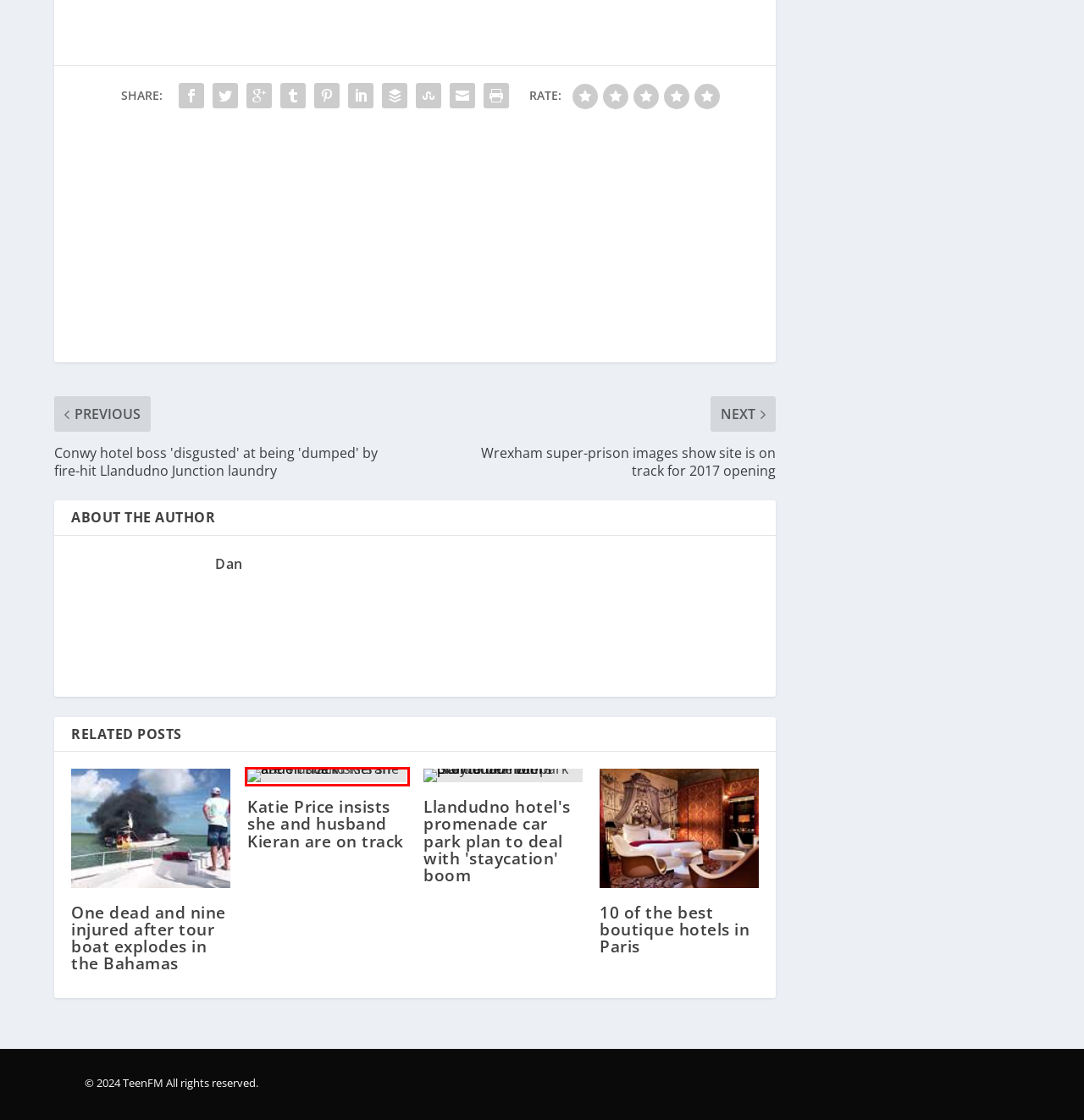You have a screenshot showing a webpage with a red bounding box highlighting an element. Choose the webpage description that best fits the new webpage after clicking the highlighted element. The descriptions are:
A. One dead and nine injured after tour boat explodes in the Bahamas | Teen FM
B. Katie Price insists she and husband Kieran are on track | Teen FM
C. 10 of the best boutique hotels in Paris | Teen FM
D. Llandudno hotel's promenade car park plan to deal with 'staycation' boom | Teen FM
E. Buffer - Publishing
F. Contact Us | Teen FM
G. News | Teen FM
H. North Wales News | Teen FM

B